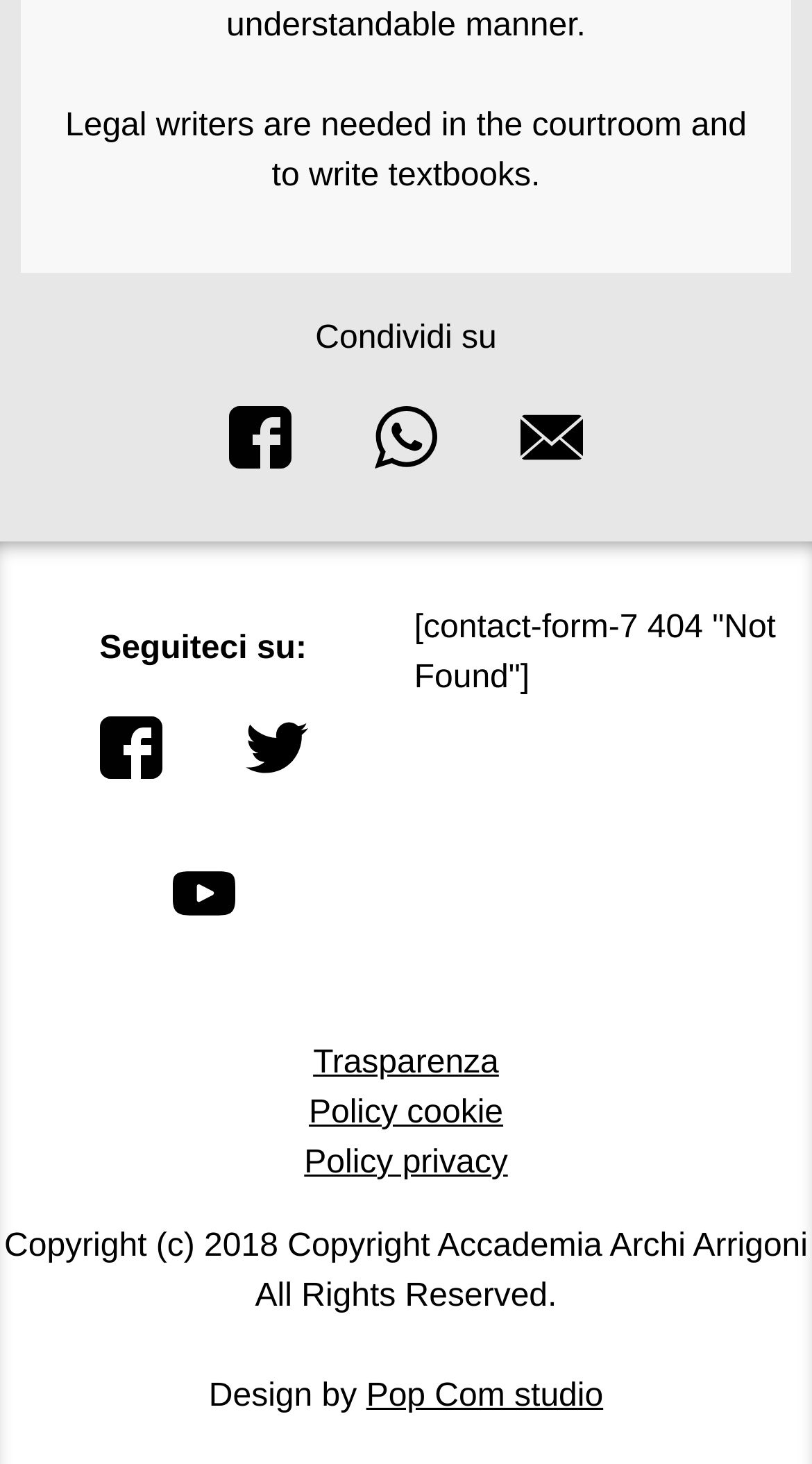Show the bounding box coordinates for the element that needs to be clicked to execute the following instruction: "Contact us". Provide the coordinates in the form of four float numbers between 0 and 1, i.e., [left, top, right, bottom].

[0.51, 0.417, 0.955, 0.475]